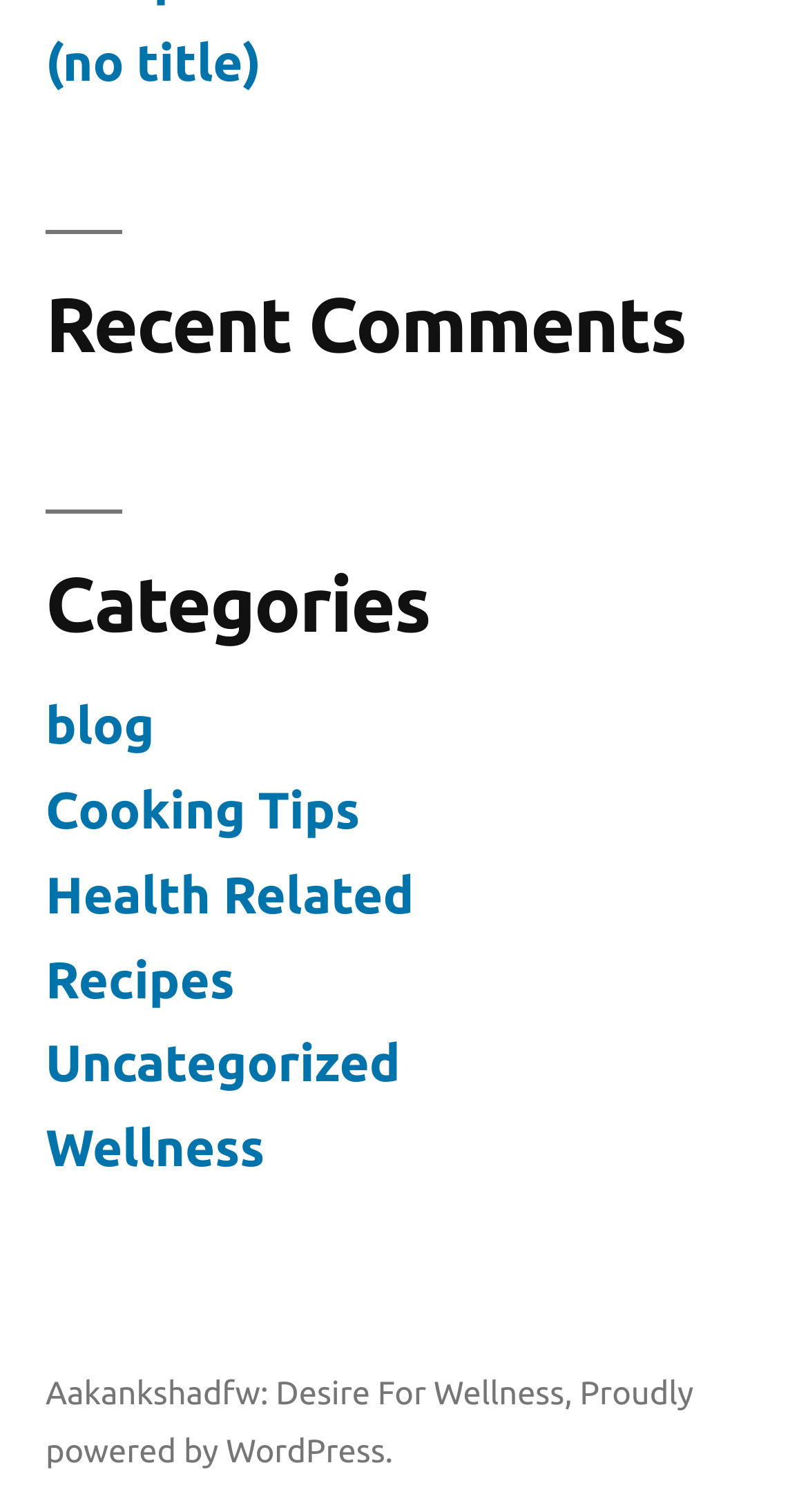Please analyze the image and provide a thorough answer to the question:
How many recent comments are listed on the webpage?

There is a heading 'Recent Comments' on the webpage, but there are no comments listed underneath it, indicating that there are no recent comments.